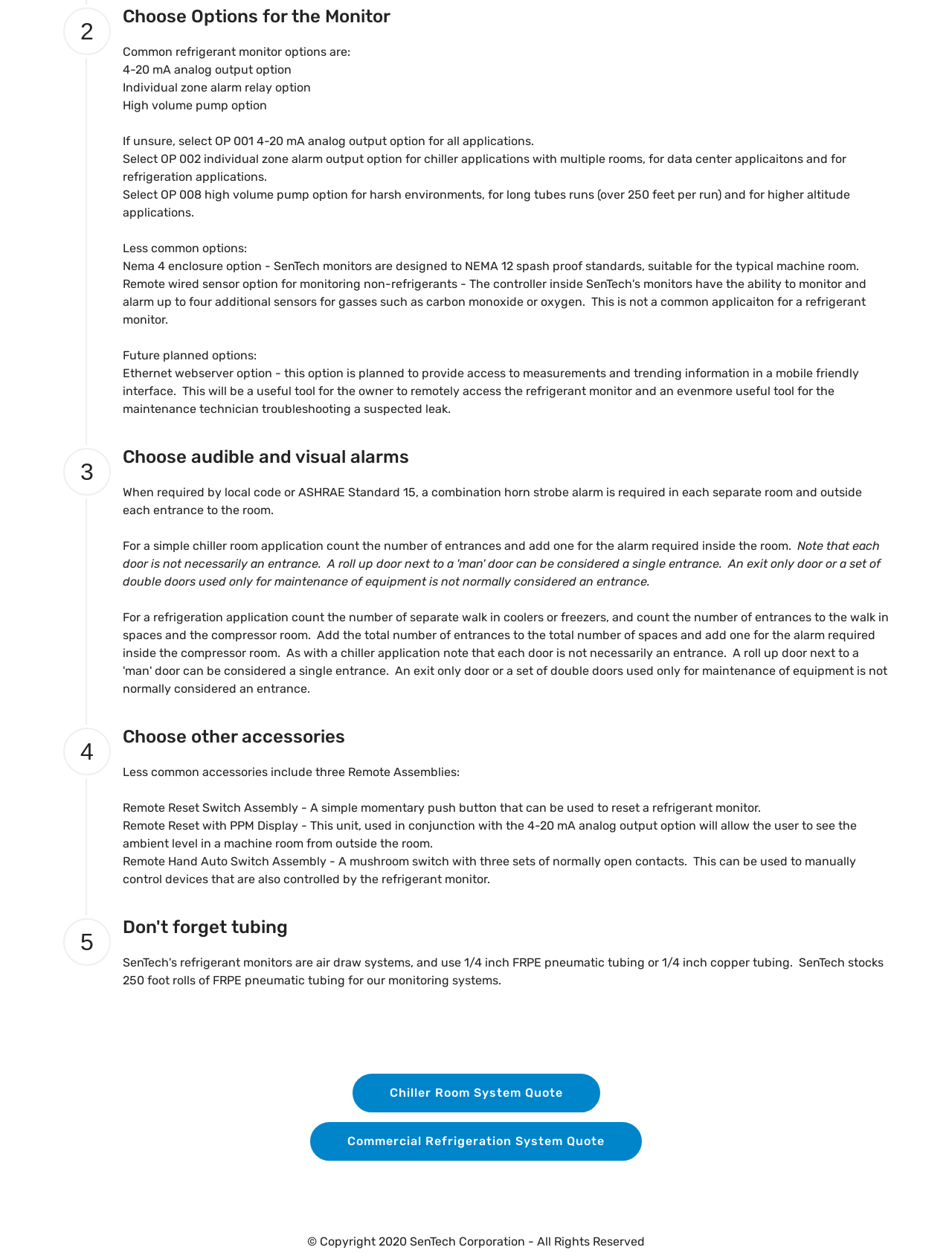Answer this question using a single word or a brief phrase:
How many types of Remote Assemblies are mentioned?

Three